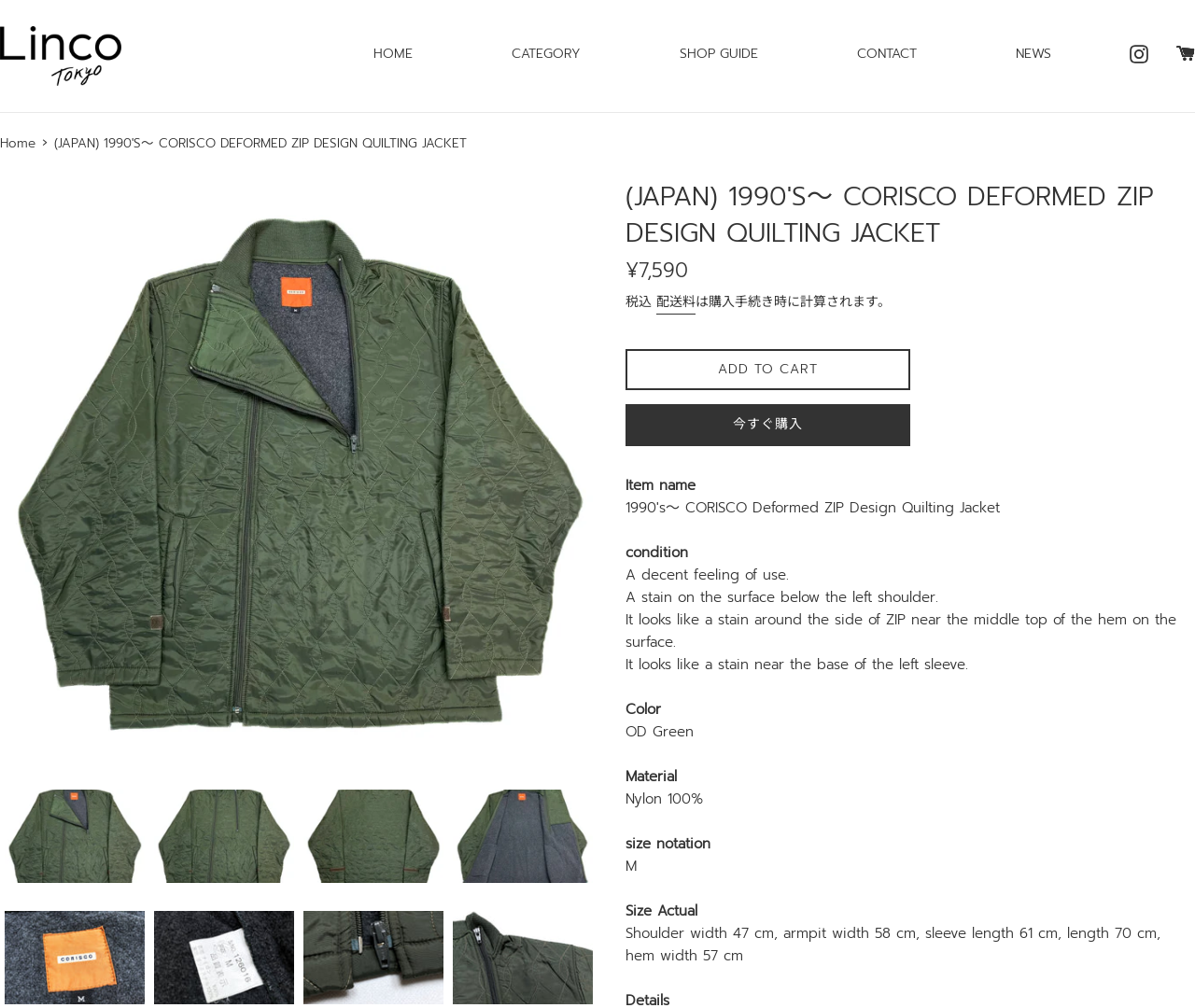Determine the bounding box coordinates of the clickable region to follow the instruction: "Click the 'CATEGORY' link".

[0.428, 0.044, 0.486, 0.063]